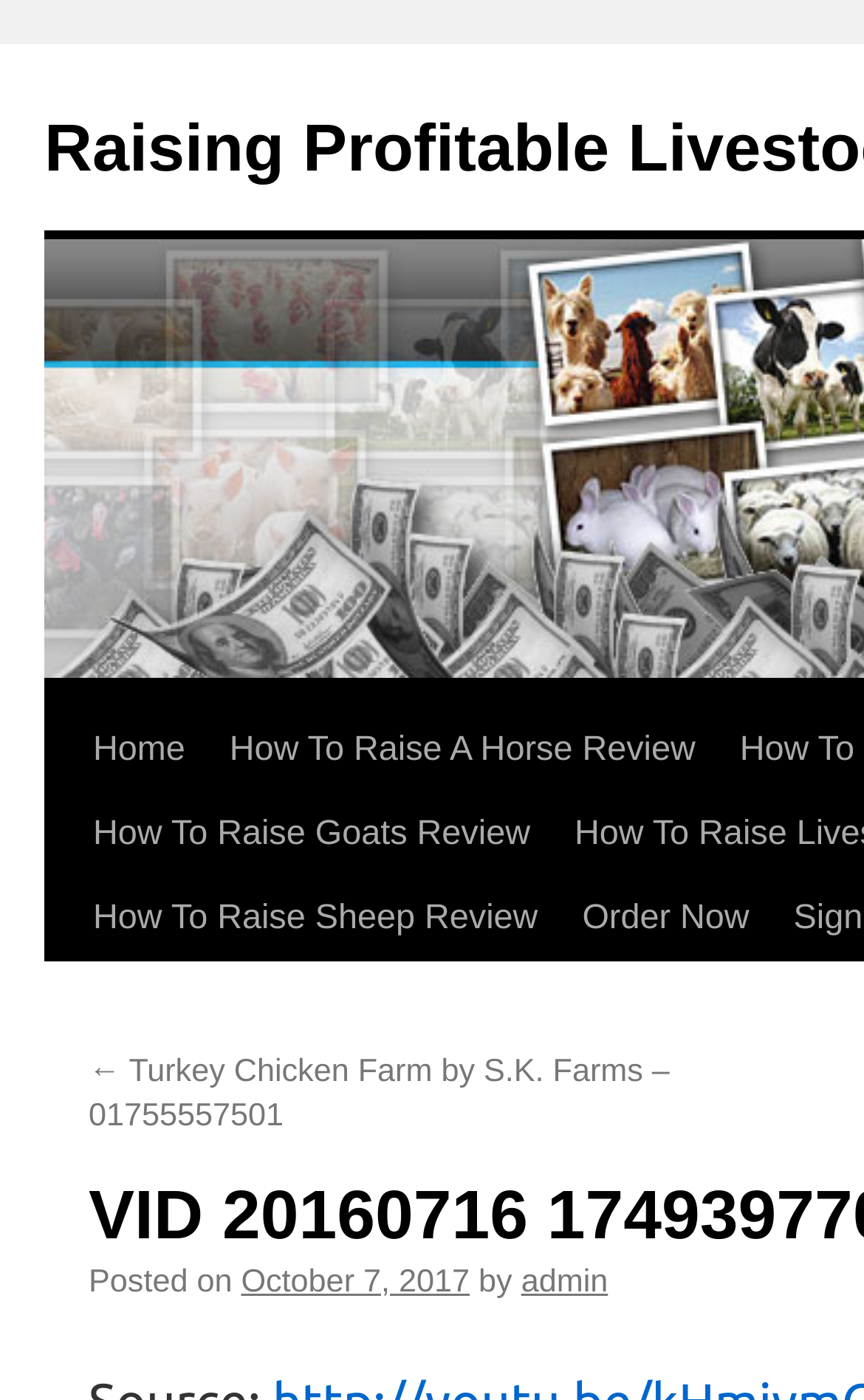Indicate the bounding box coordinates of the element that needs to be clicked to satisfy the following instruction: "Visit FAB News". The coordinates should be four float numbers between 0 and 1, i.e., [left, top, right, bottom].

None